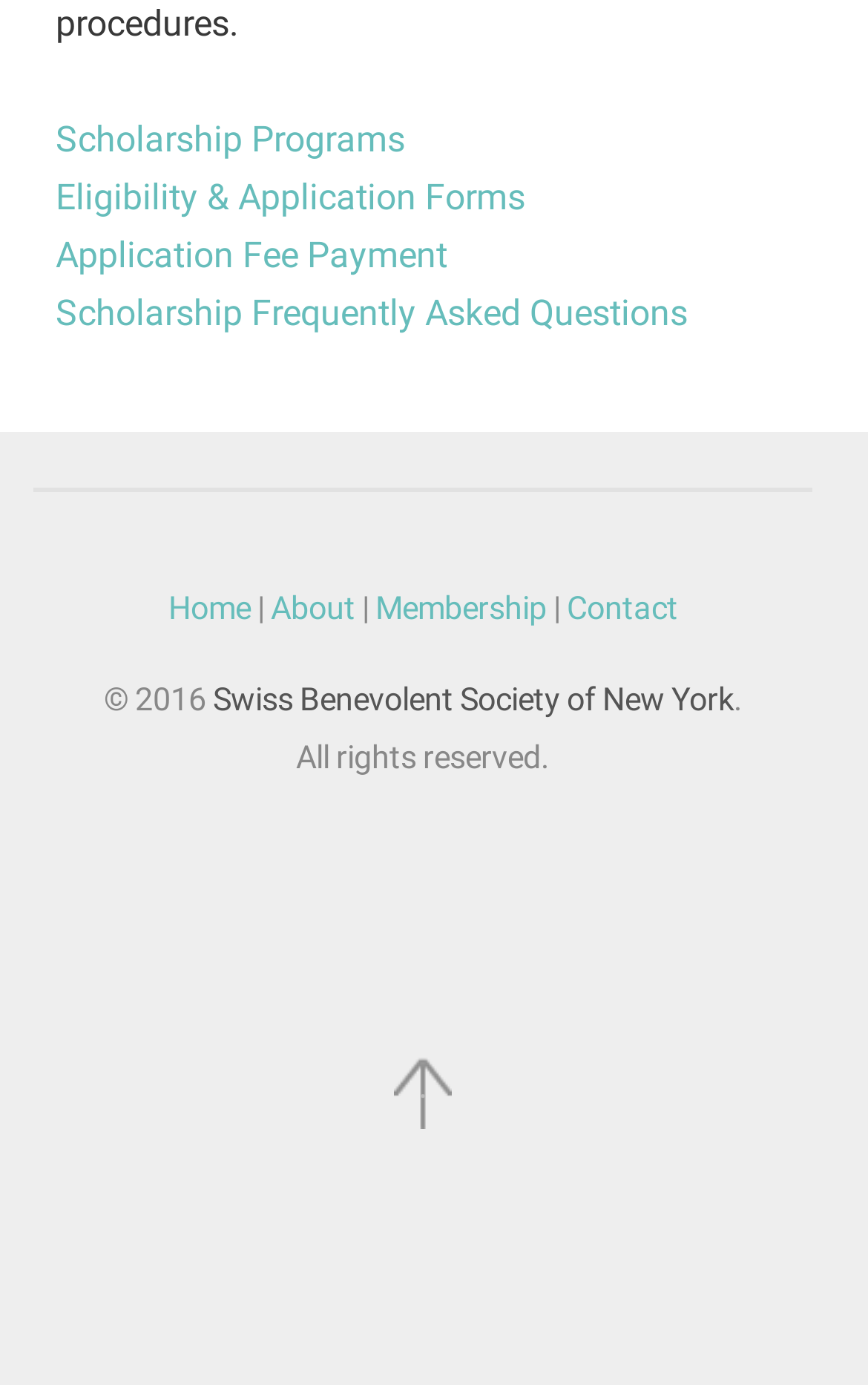Using the format (top-left x, top-left y, bottom-right x, bottom-right y), and given the element description, identify the bounding box coordinates within the screenshot: Contact Us

[0.653, 0.426, 0.781, 0.453]